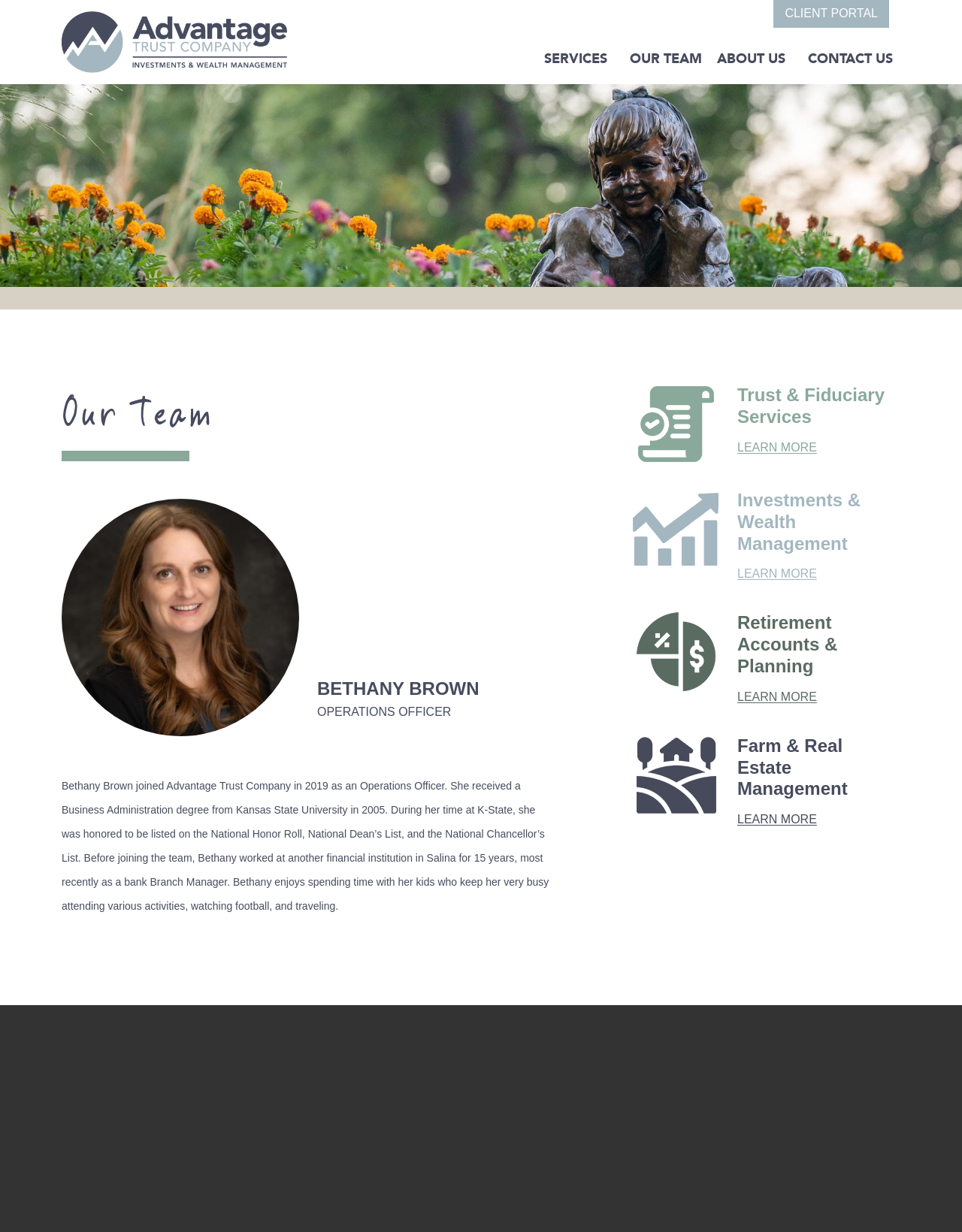Provide a short answer using a single word or phrase for the following question: 
Where did Bethany Brown receive her Business Administration degree from?

Kansas State University